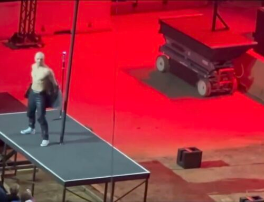Explain the content of the image in detail.

The image captures a performance scene, where a shirtless individual is seen on a stage with a pole, surrounded by striking red lighting. The atmosphere suggests an energetic or provocative performance, possibly within a larger entertainment event. In the background, machinery is visible, hinting at the venue's industrial or multi-purpose nature. The audience, only partially visible, appears to be engaged with the display. This moment might evoke the discussion around performances that push boundaries and elicit varied reactions, as suggested by the context of the headline associated with the image.